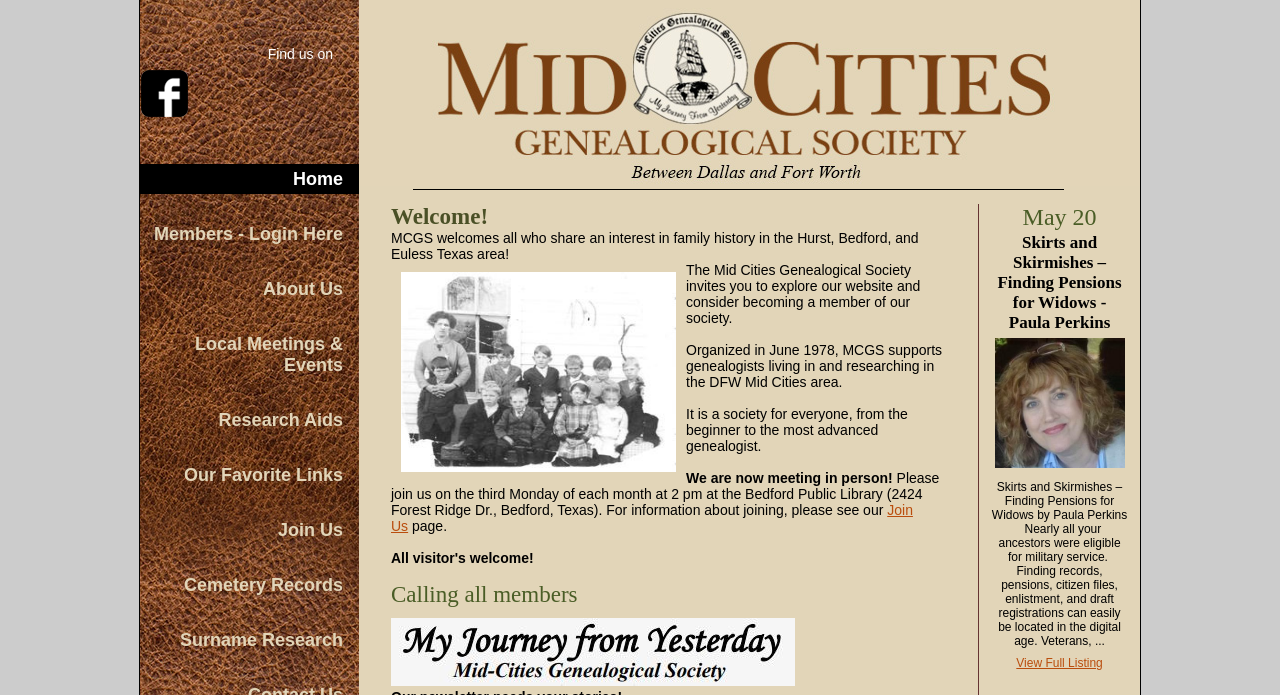Please find the bounding box for the UI component described as follows: "parent_node: Find us on".

[0.109, 0.099, 0.26, 0.171]